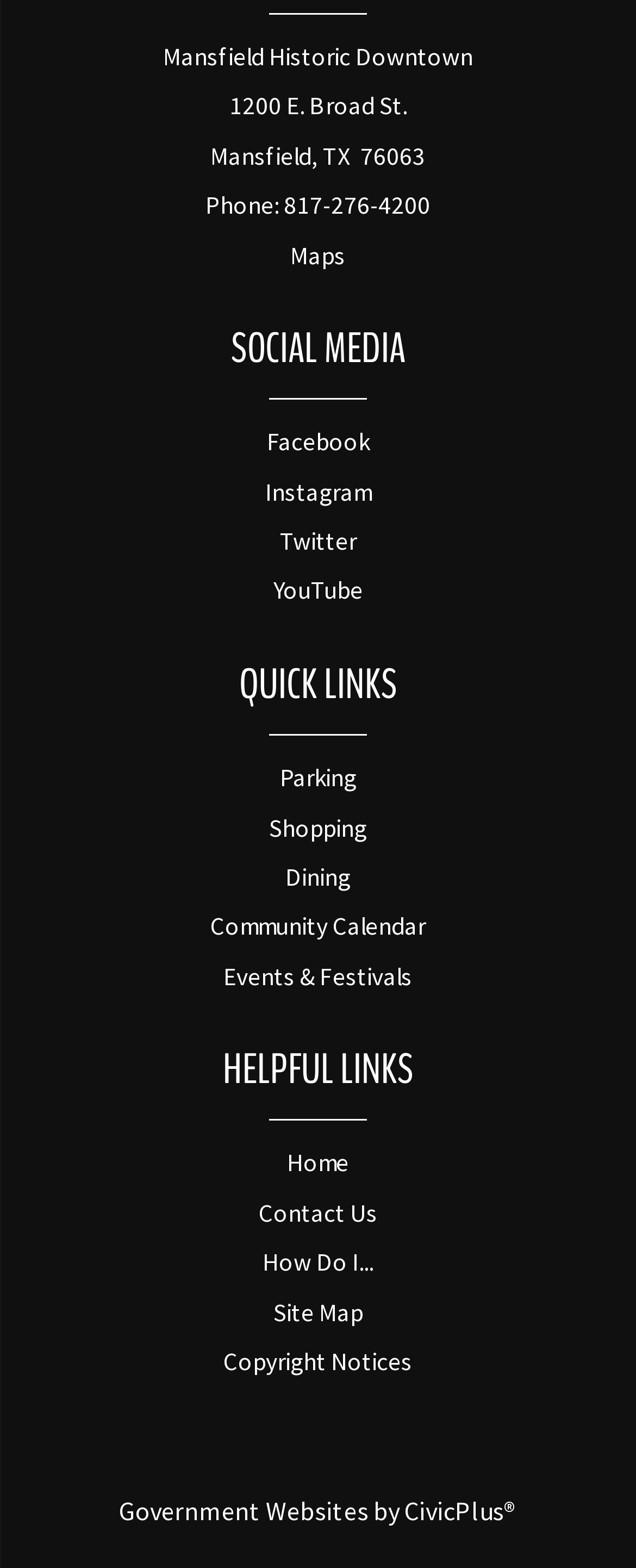Please pinpoint the bounding box coordinates for the region I should click to adhere to this instruction: "Open Facebook page".

[0.419, 0.272, 0.581, 0.292]